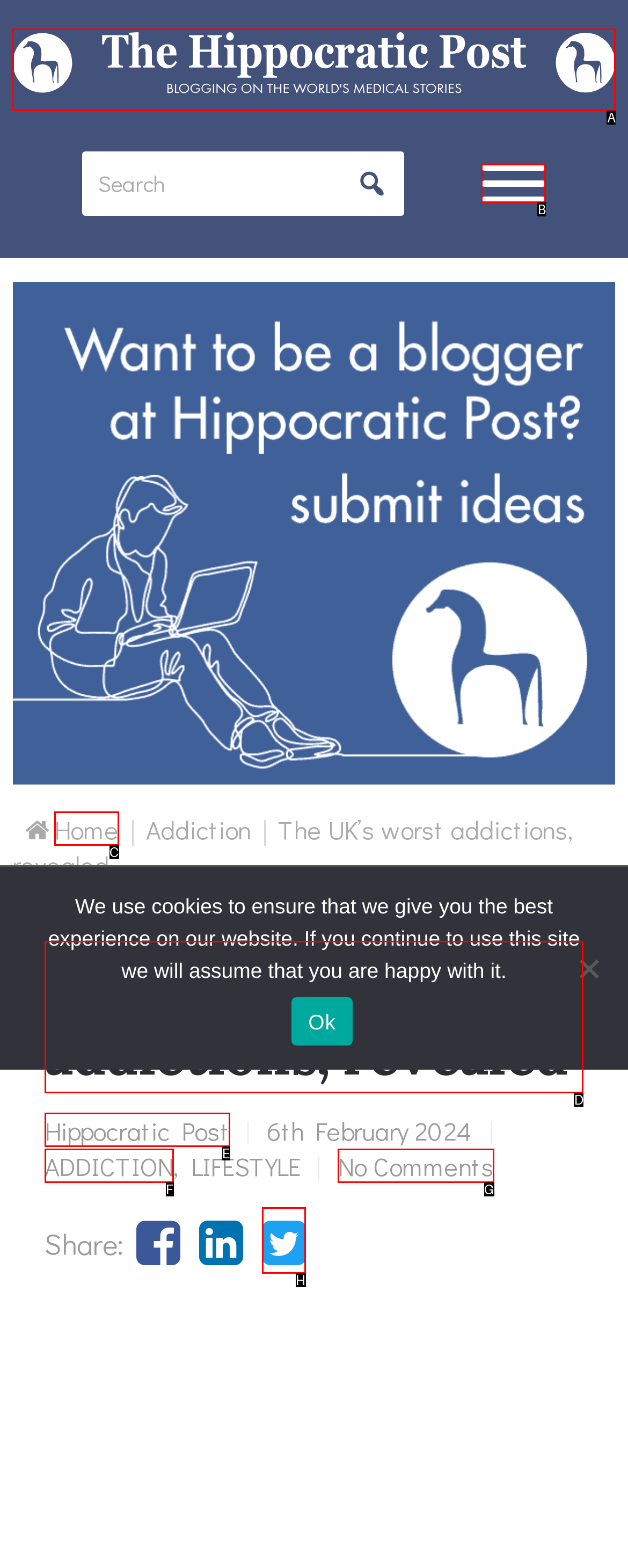Point out the correct UI element to click to carry out this instruction: Read the article about addictions
Answer with the letter of the chosen option from the provided choices directly.

D